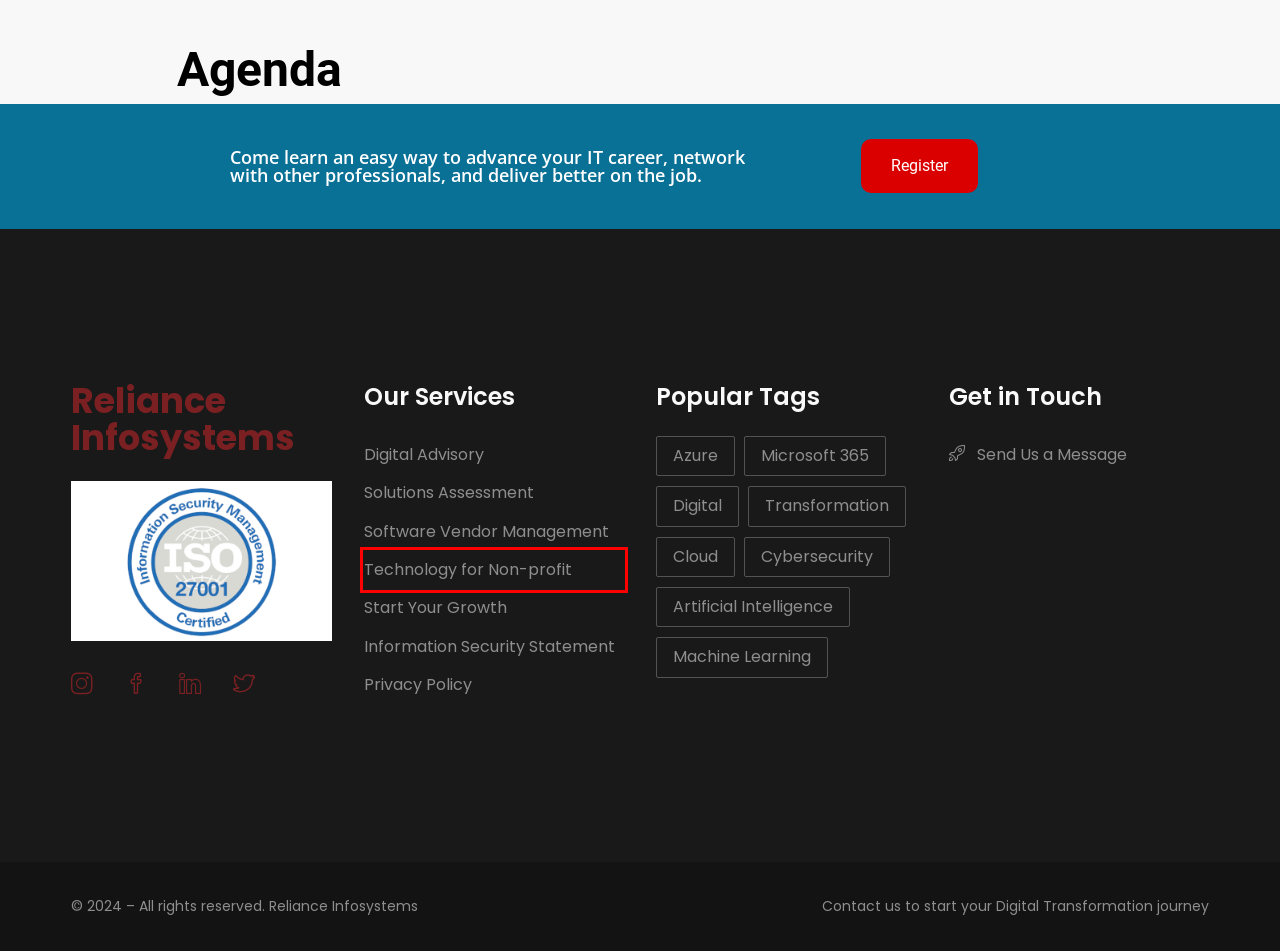Examine the screenshot of the webpage, noting the red bounding box around a UI element. Pick the webpage description that best matches the new page after the element in the red bounding box is clicked. Here are the candidates:
A. Growth - Reliance Infosystems
B. Technology For Non-profit - Reliance Infosystems
C. About Us -
D. Digital Advisory - Reliance Infosystems
E. Privacy - Reliance Infosystems
F. Software Vendors Program - Reliance Infosystems
G. Solutions Assessments - Reliance Infosystems
H. Information Security Statement - Reliance Infosystems

B